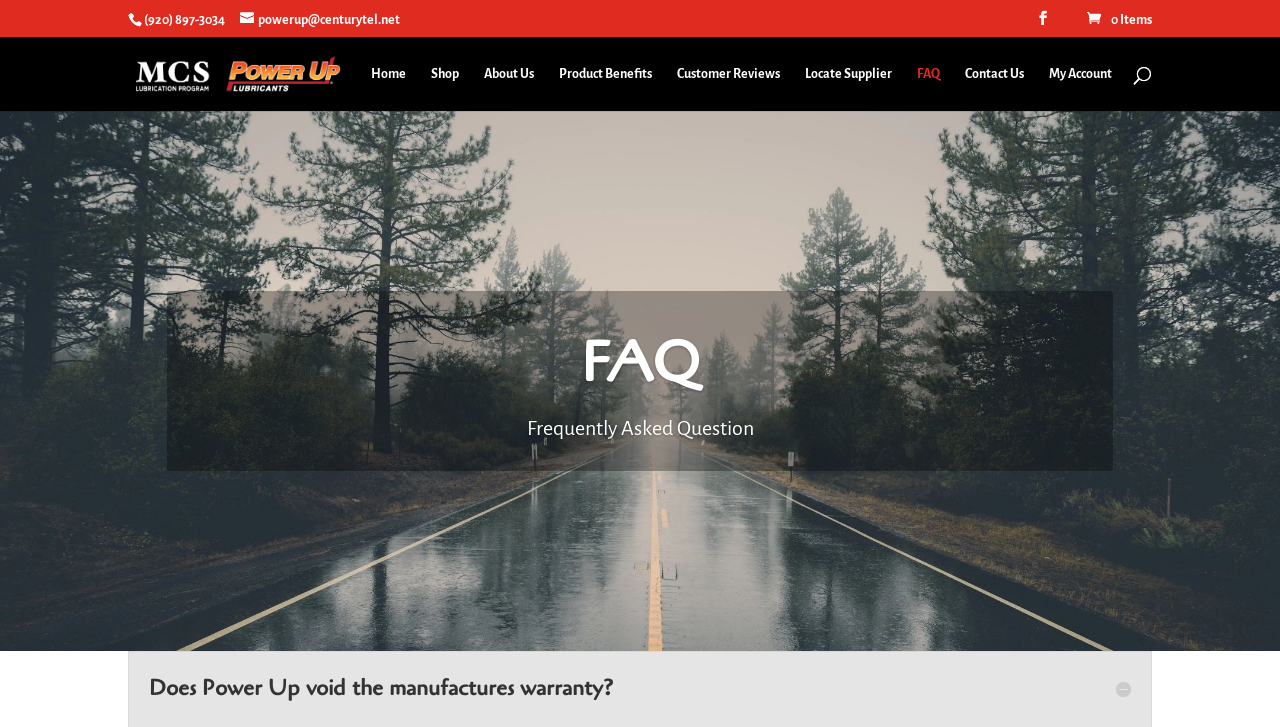Highlight the bounding box coordinates of the element you need to click to perform the following instruction: "call the phone number."

[0.112, 0.017, 0.176, 0.036]